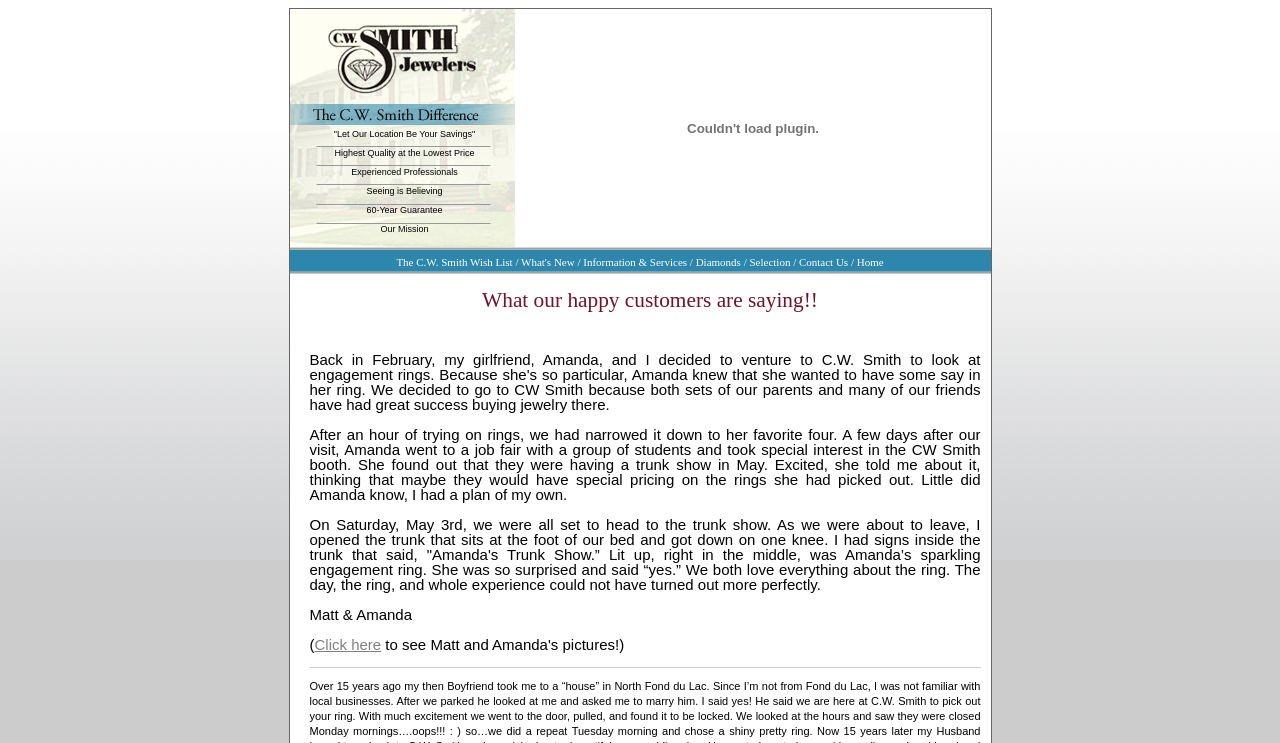Please specify the bounding box coordinates of the element that should be clicked to execute the given instruction: 'Learn about 'Diamonds''. Ensure the coordinates are four float numbers between 0 and 1, expressed as [left, top, right, bottom].

[0.543, 0.345, 0.579, 0.361]